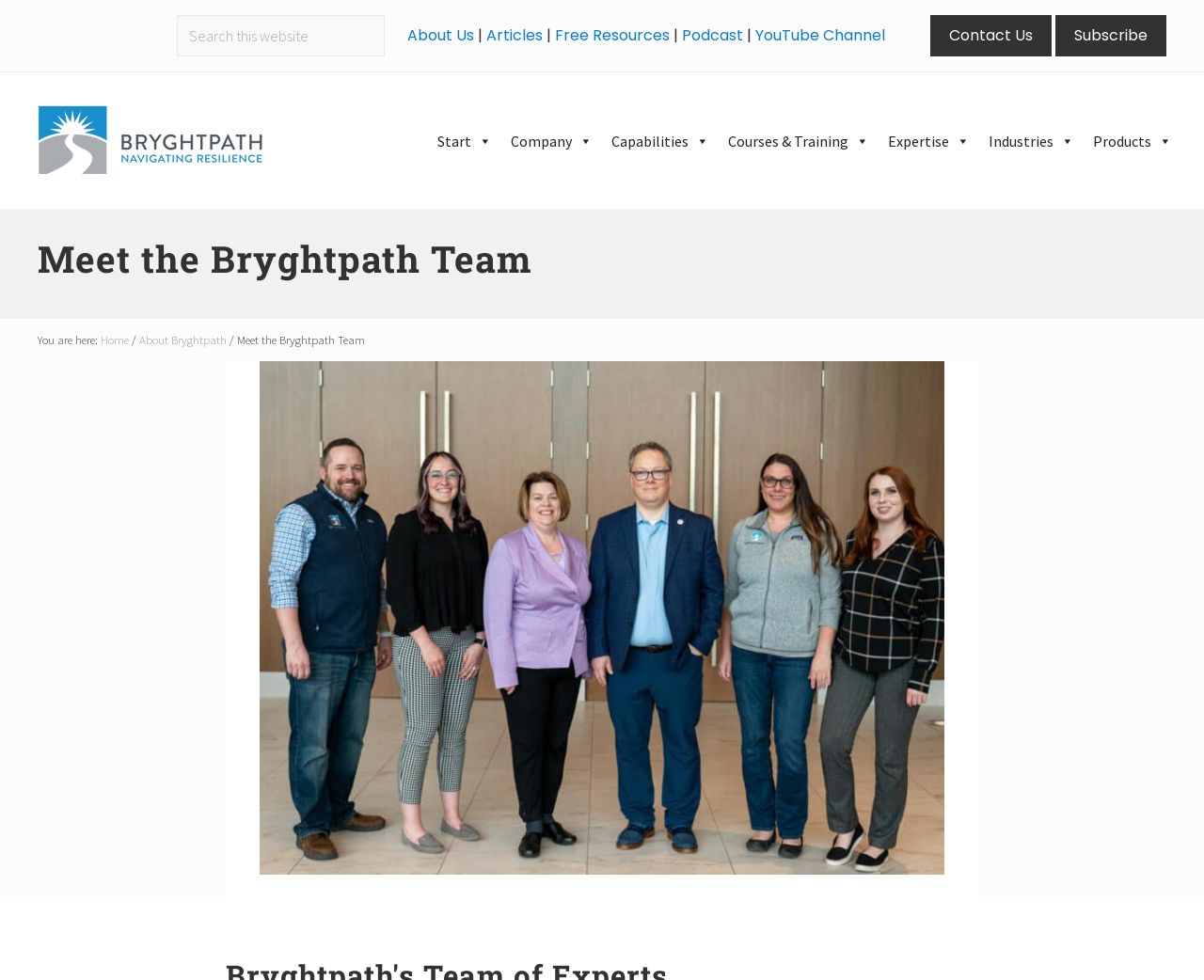Respond concisely with one word or phrase to the following query:
How many breadcrumb links are there?

2